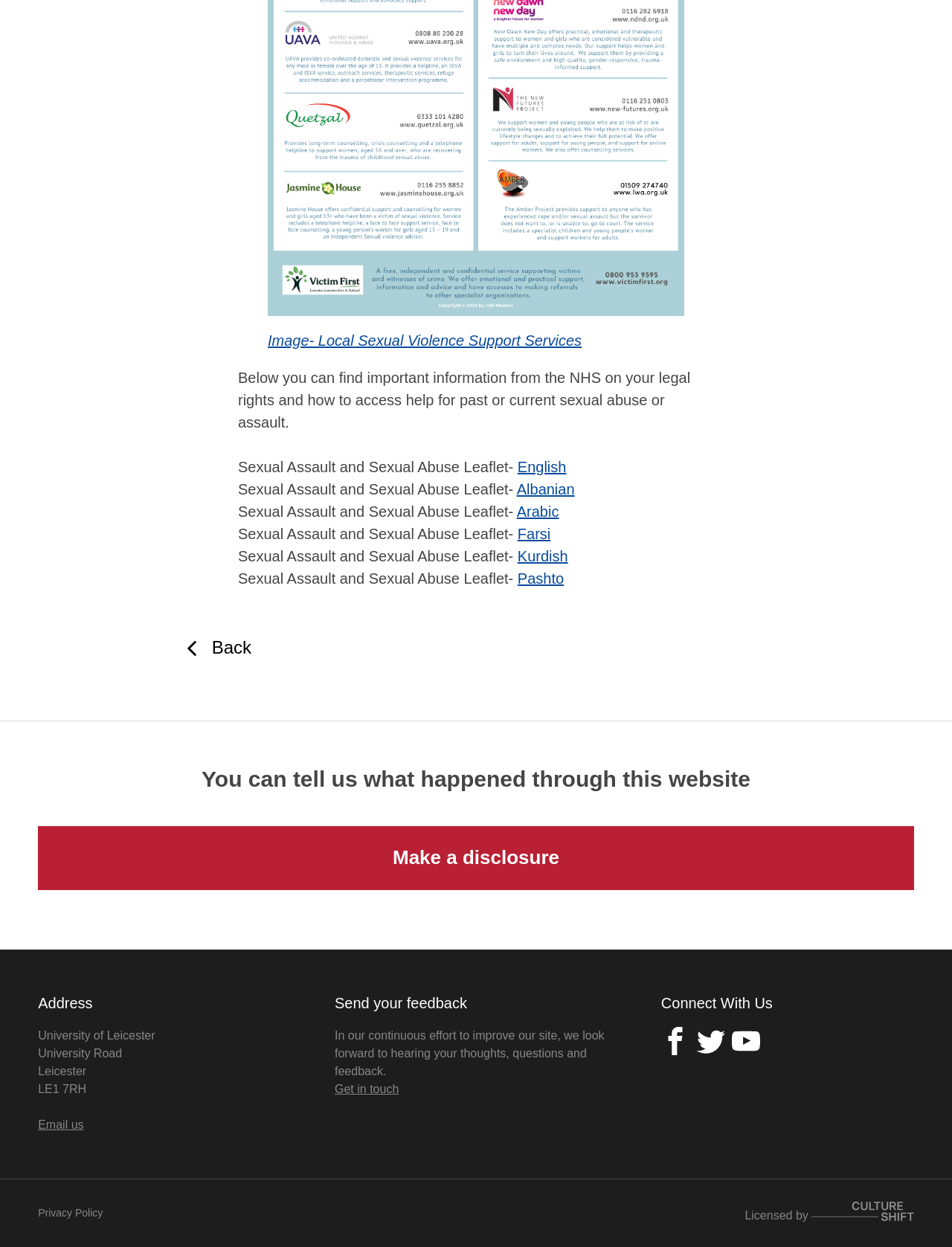Please specify the bounding box coordinates of the area that should be clicked to accomplish the following instruction: "Send an email to the University of Leicester". The coordinates should consist of four float numbers between 0 and 1, i.e., [left, top, right, bottom].

[0.04, 0.897, 0.088, 0.907]